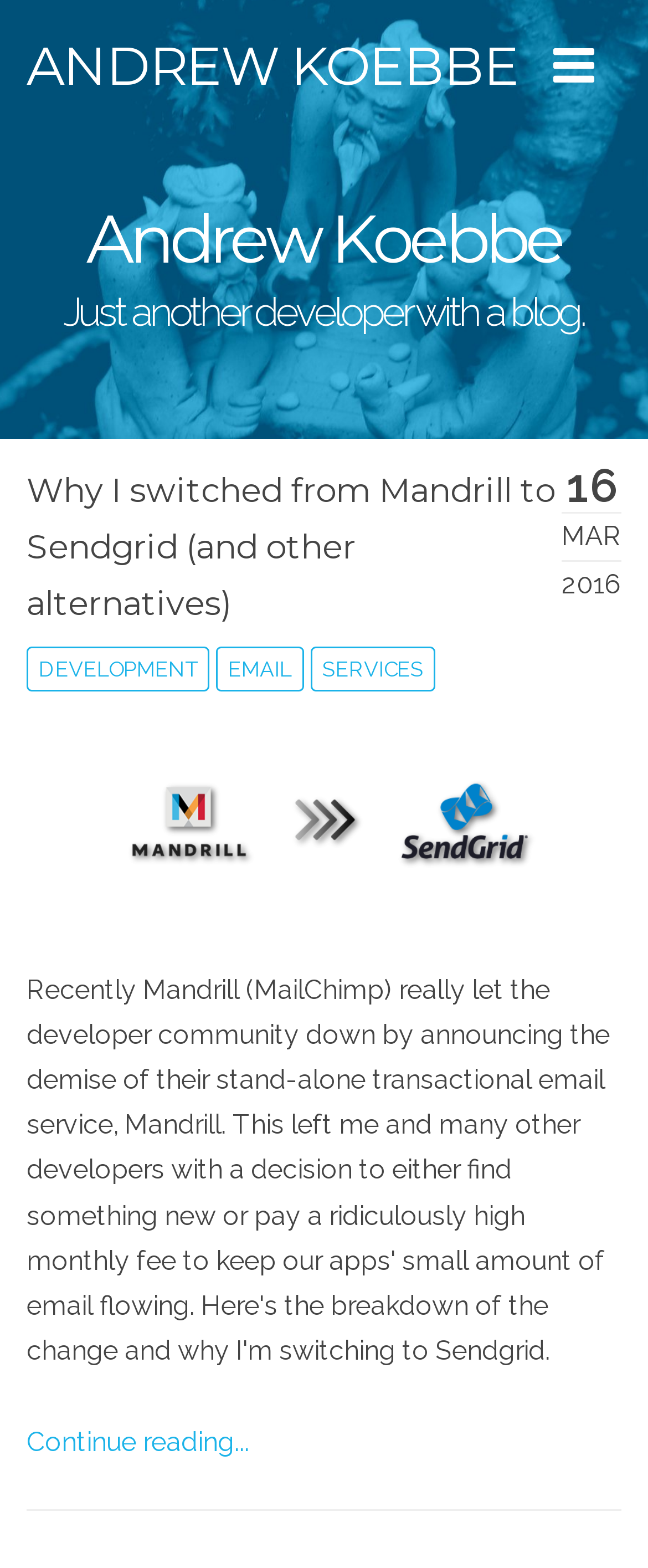Please examine the image and answer the question with a detailed explanation:
What is the date of the blog post?

The date of the blog post is mentioned in the time element which contains the emphasis elements with static text 'MAR' and '2016', indicating that the blog post was published in March 2016.